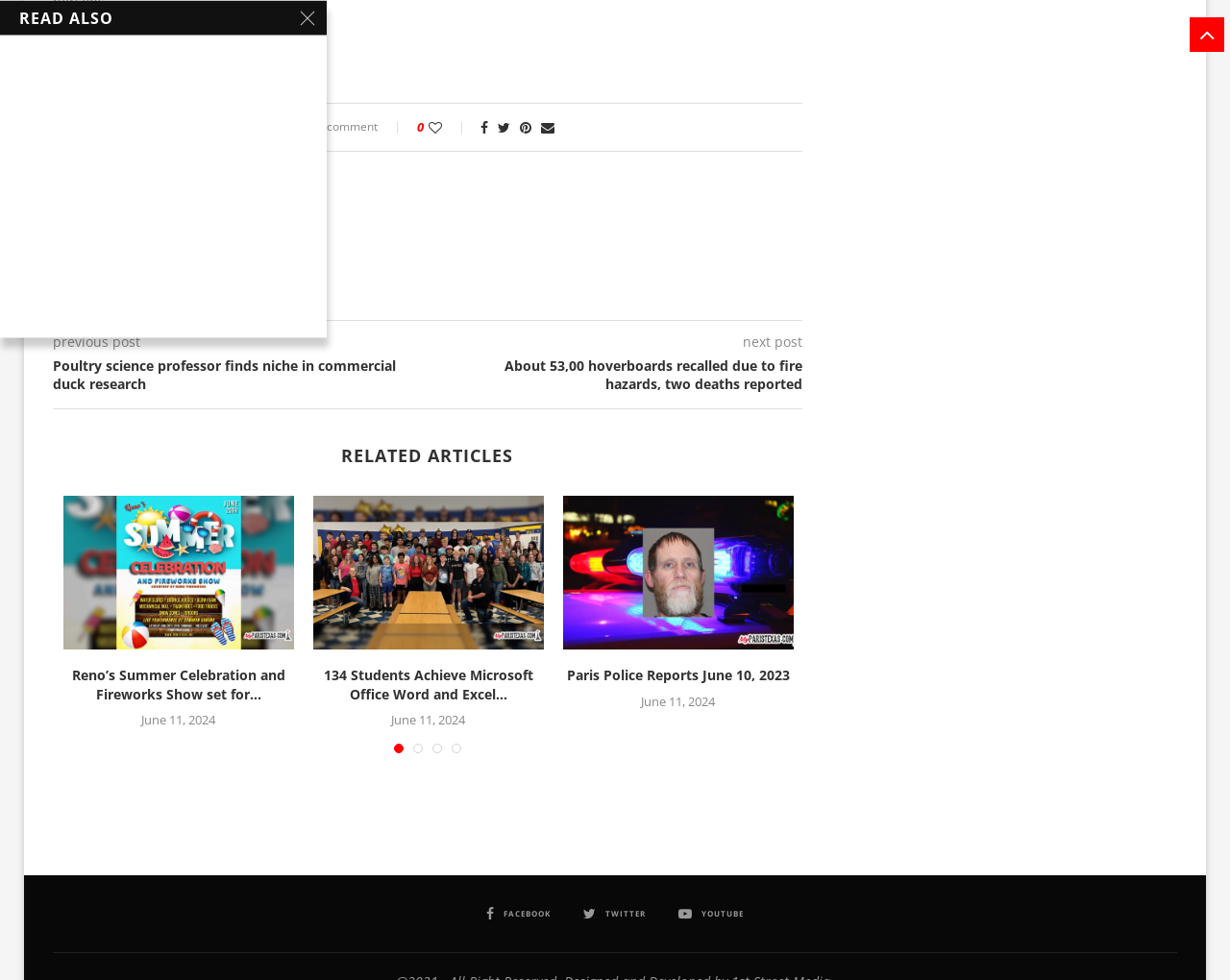Given the description Twitter, predict the bounding box coordinates of the UI element. Ensure the coordinates are in the format (top-left x, top-left y, bottom-right x, bottom-right y) and all values are between 0 and 1.

[0.474, 0.923, 0.525, 0.942]